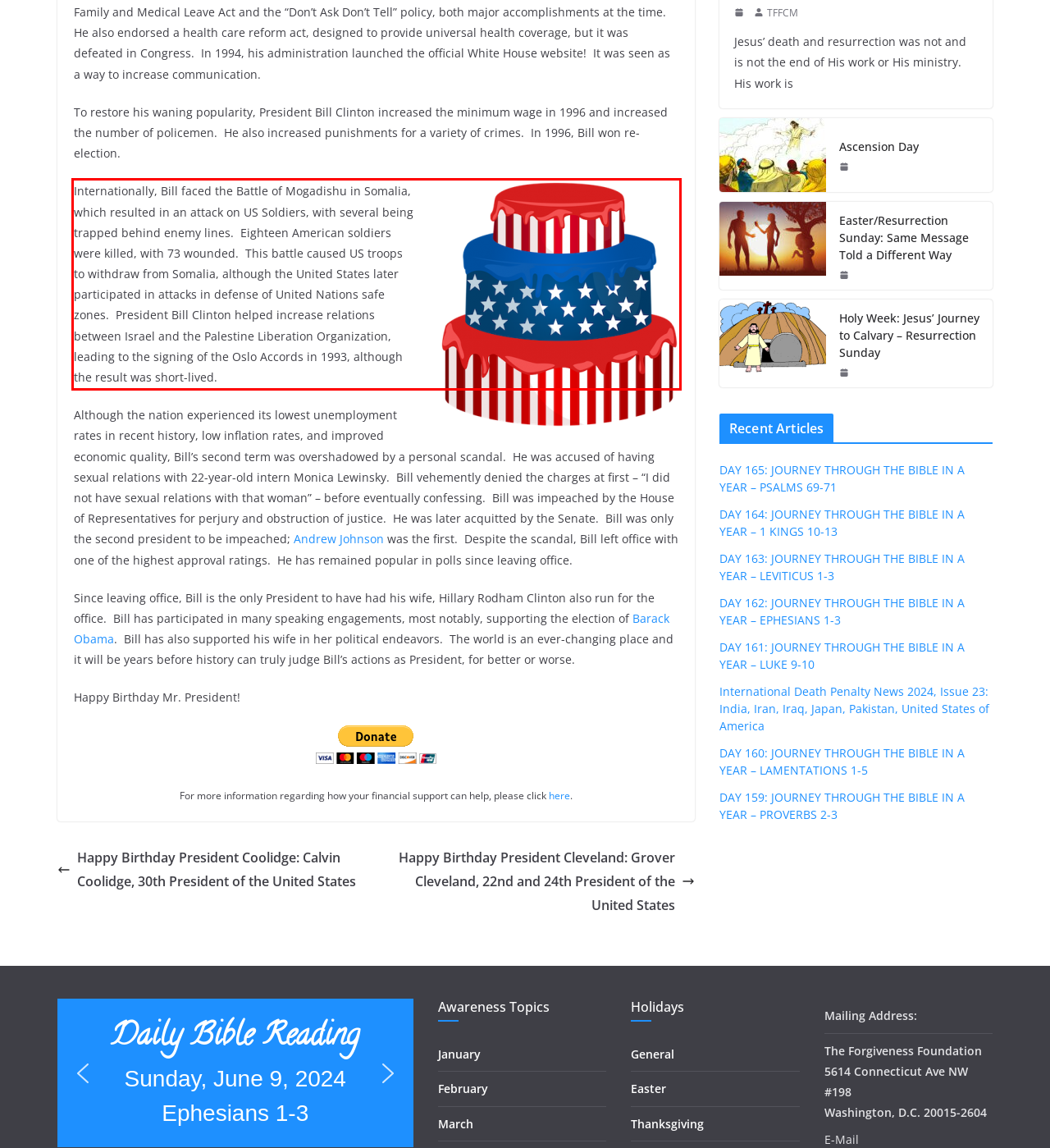Please extract the text content from the UI element enclosed by the red rectangle in the screenshot.

Internationally, Bill faced the Battle of Mogadishu in Somalia, which resulted in an attack on US Soldiers, with several being trapped behind enemy lines. Eighteen American soldiers were killed, with 73 wounded. This battle caused US troops to withdraw from Somalia, although the United States later participated in attacks in defense of United Nations safe zones. President Bill Clinton helped increase relations between Israel and the Palestine Liberation Organization, leading to the signing of the Oslo Accords in 1993, although the result was short-lived.